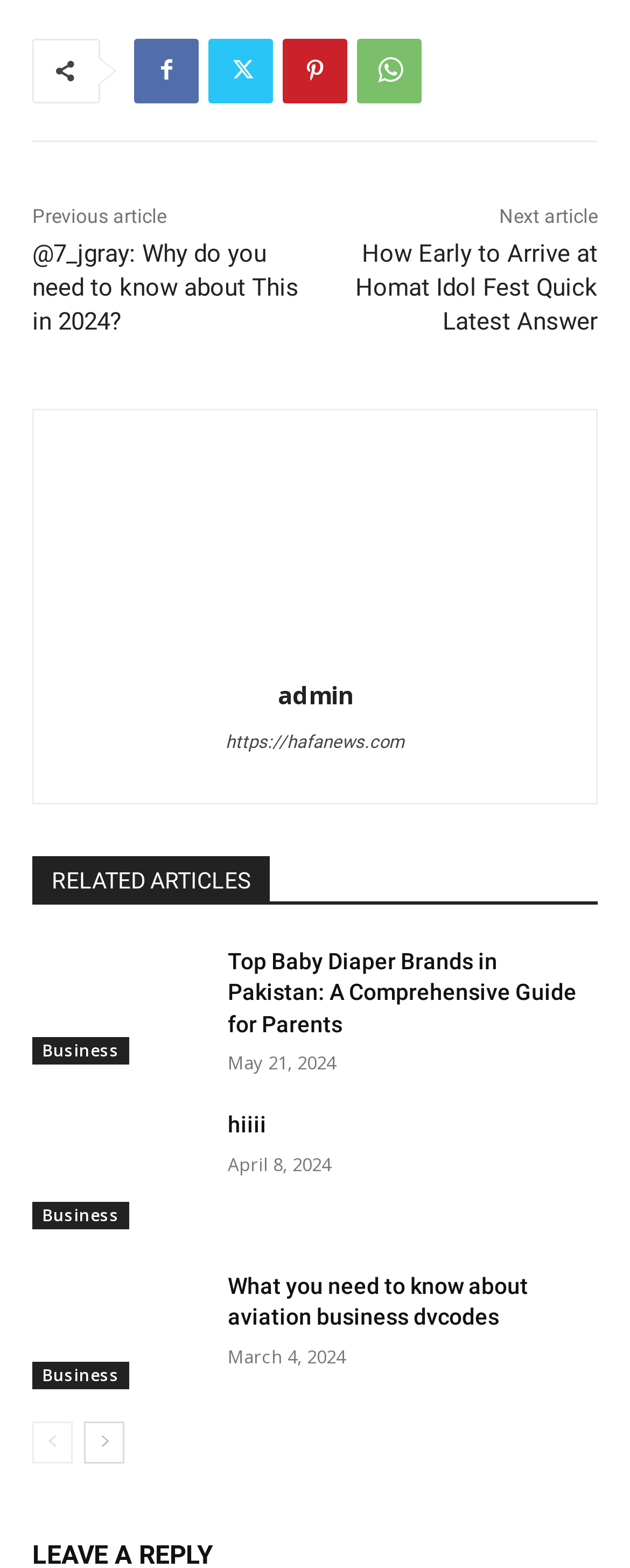Identify the bounding box coordinates for the UI element described as: "parent_node: admin title="admin"".

[0.35, 0.283, 0.65, 0.403]